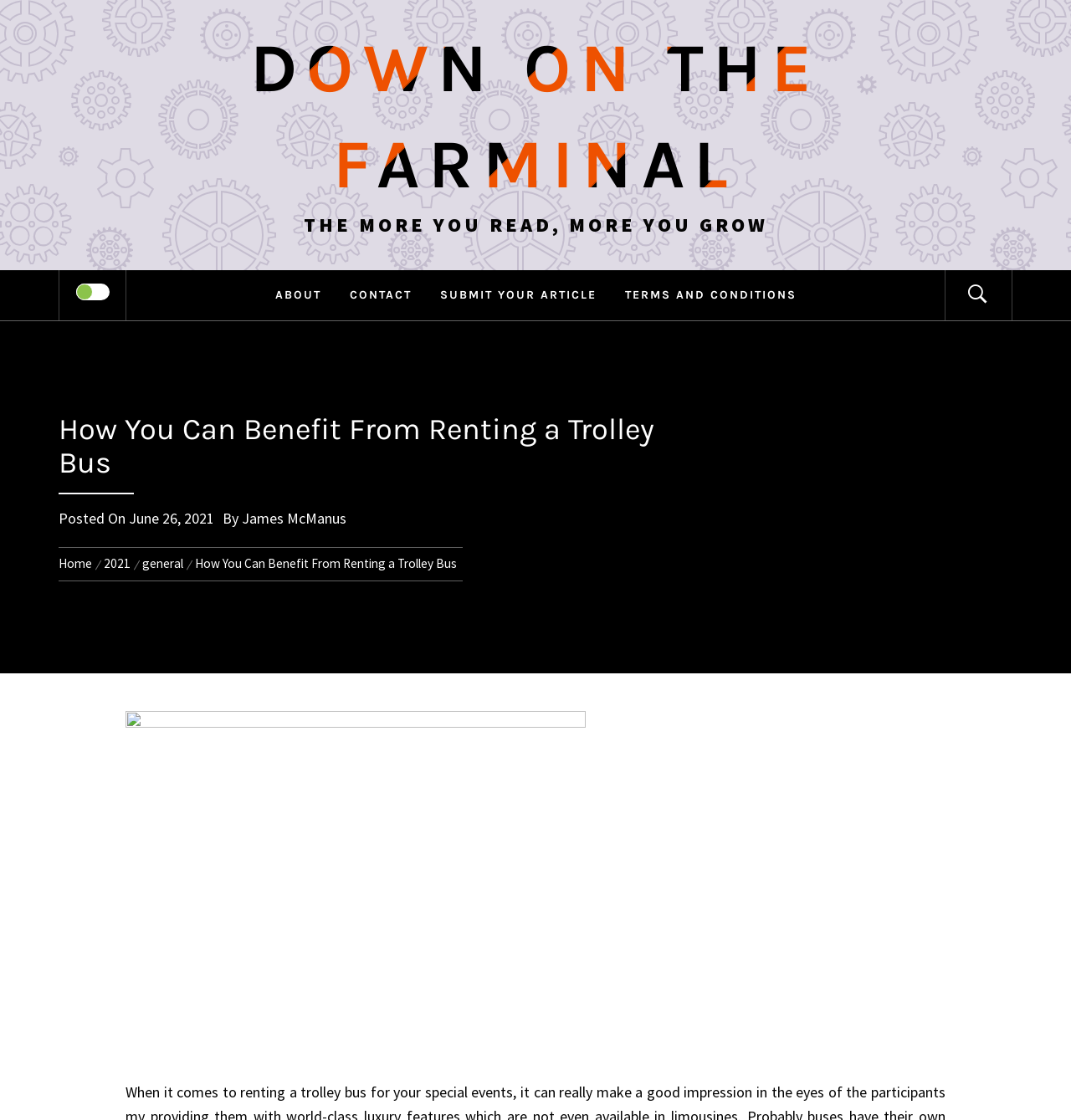Find the bounding box coordinates of the clickable area required to complete the following action: "read the article posted on June 26, 2021".

[0.12, 0.454, 0.2, 0.471]